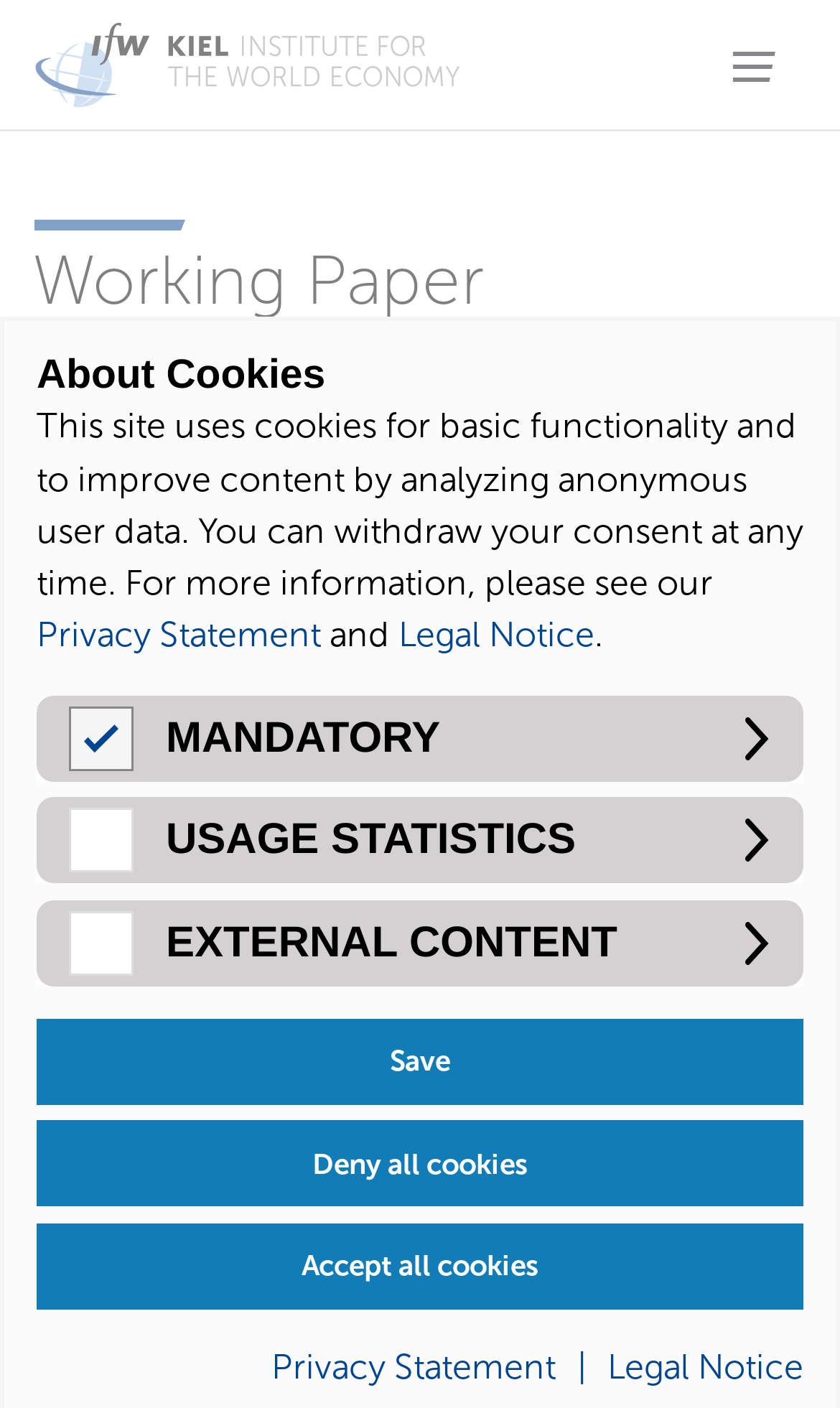Describe every aspect of the webpage comprehensively.

The webpage is about a research paper titled "The Effects of External Shocks on Business Cycles in Emerging Asia: A Bayesian VAR Model" from the Kiel Institute. At the top, there is a logo of the IFW Institute for the World Economy and a menu button on the right side. Below the logo, there are three links: "GO TO MAIN CONTENT", "GO TO SEARCH", and a link to the institute's logo.

The main content area is divided into two sections. The top section has a header with the title of the paper, "Working Paper", and a subtitle "Kiel Working Papers, 1668". Below the header, there is a link to download the paper. On the right side of the download link, there are social media sharing buttons, including "TWEET", "SHARE", and "MAIL".

The bottom section is about cookies and privacy. There is a heading "About Cookies" followed by a paragraph of text explaining the use of cookies on the site. Below the text, there are two links: "Privacy Statement" and "Legal Notice". Further down, there are three sections with headings "MANDATORY", "USAGE STATISTICS", and "EXTERNAL CONTENT", each with a checkbox and a button to expand or collapse the section. At the bottom, there are three buttons: "Save", "Deny all cookies", and "Accept all cookies". Finally, there are two links to the "Privacy Statement" and "Legal Notice" at the very bottom of the page.